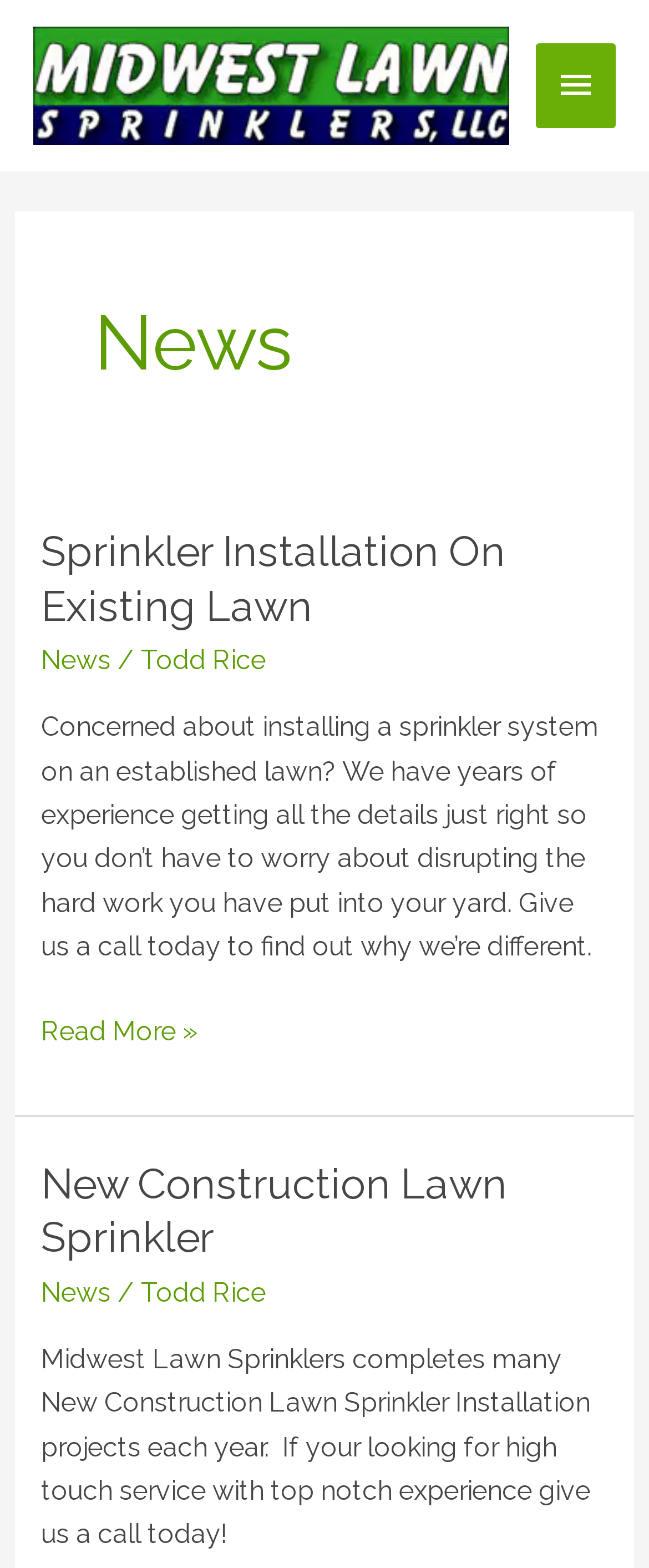How many links are in the first news article?
Respond to the question with a well-detailed and thorough answer.

I counted the number of link elements within the first article element and found two links: 'Sprinkler Installation On Existing Lawn' and 'Sprinkler Installation On Existing Lawn Read More »'.